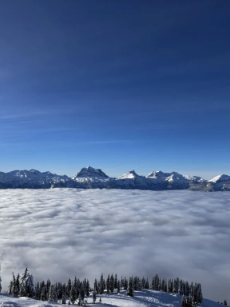What winter activity is mentioned as being available directly from the surrounding slopes?
Based on the screenshot, respond with a single word or phrase.

Heli-skiing